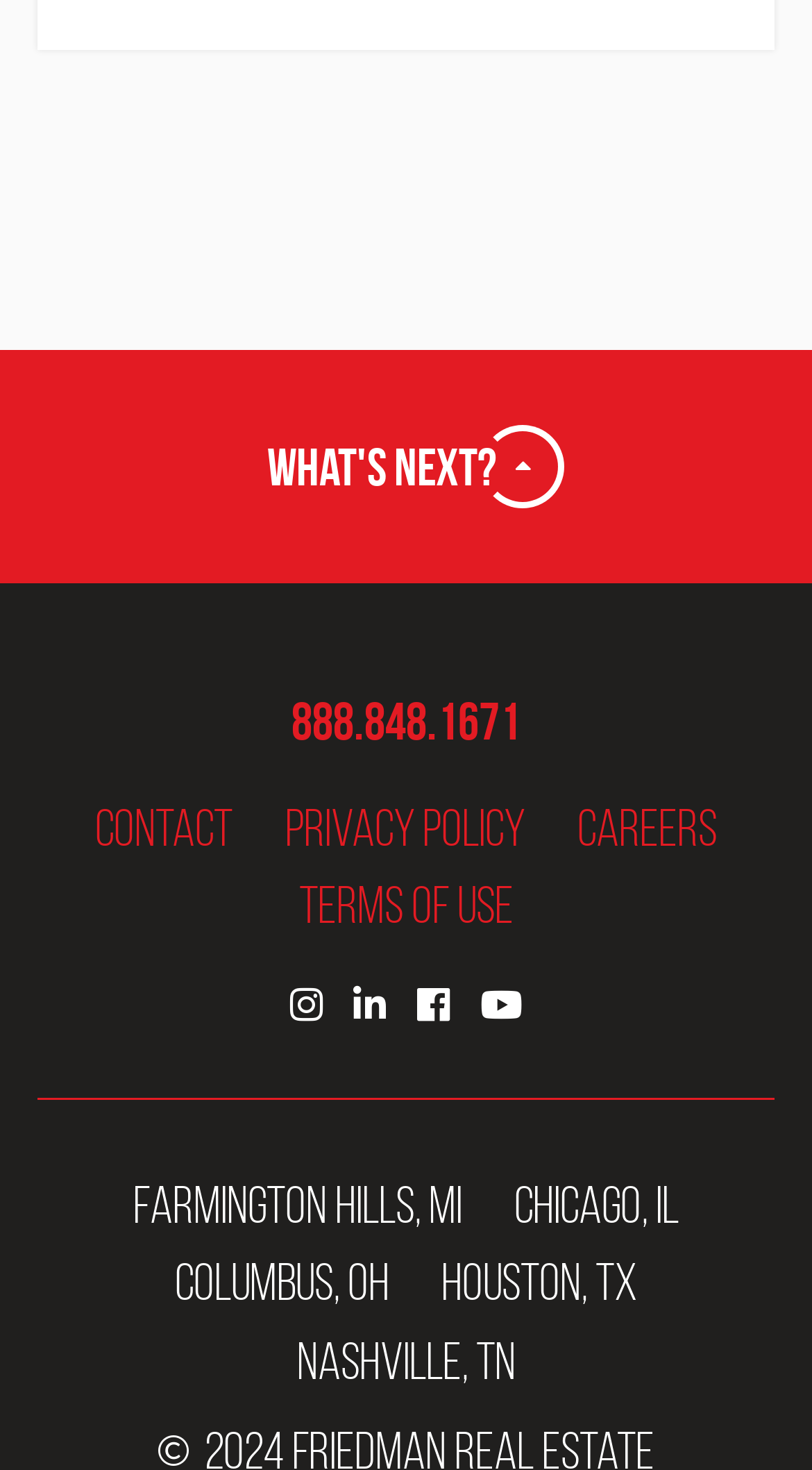What is the last location listed?
Please use the image to provide a one-word or short phrase answer.

Nashville, TN